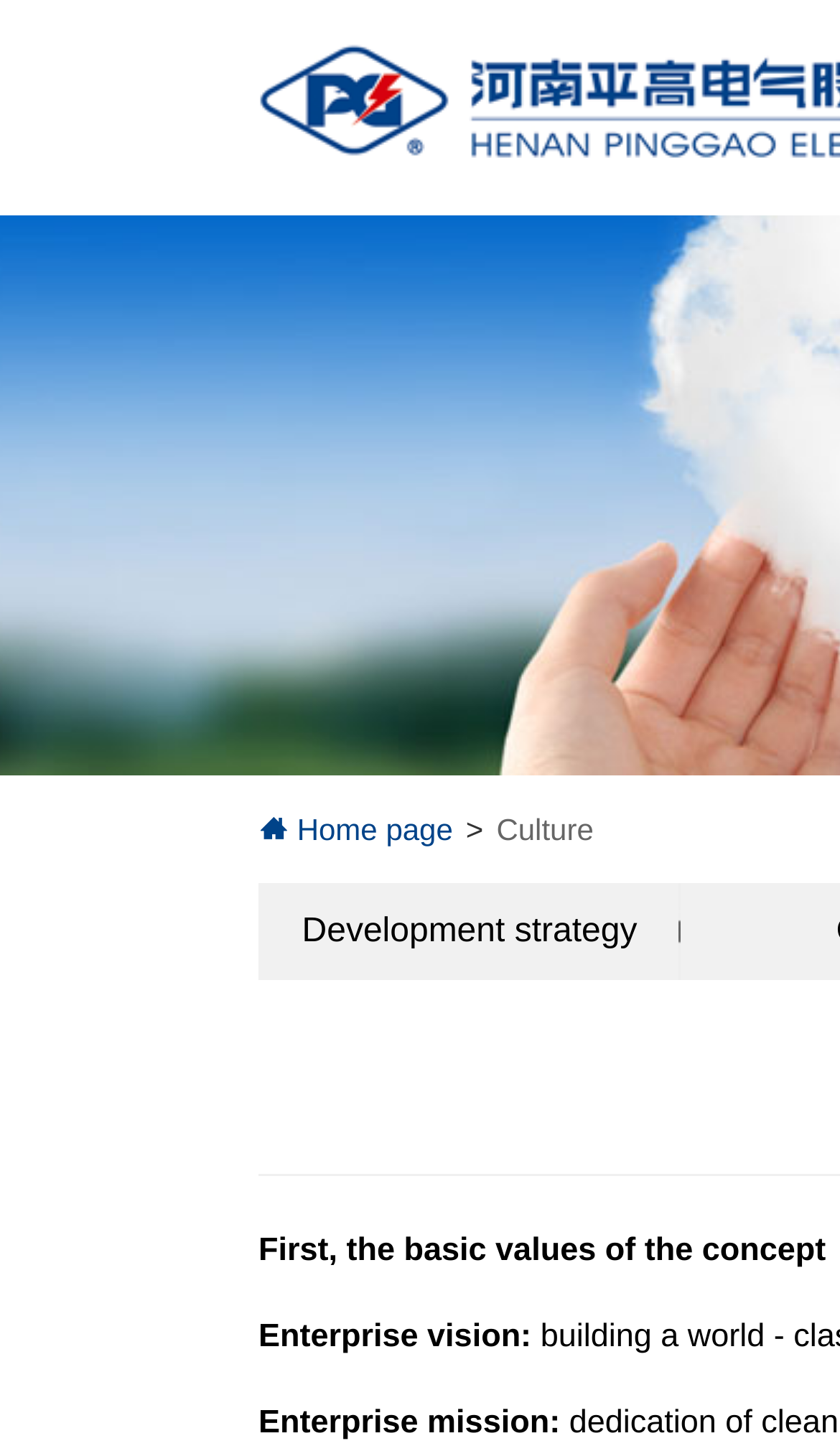Generate a comprehensive description of the webpage.

The webpage is about the culture of Henan Pinggao Electric Co., Ltd. At the top left, there is a link to the home page, indicated by the text "\ue68a Home page". Next to it, there is a greater-than symbol (>). 

To the right of these elements, the title "Culture" is displayed. Below the top elements, there is a section titled "Development strategy". This section contains three paragraphs of text. The first paragraph starts with the phrase "First, the basic values of the concept". The second paragraph is titled "Enterprise vision:", and the third paragraph is titled "Enterprise mission:".